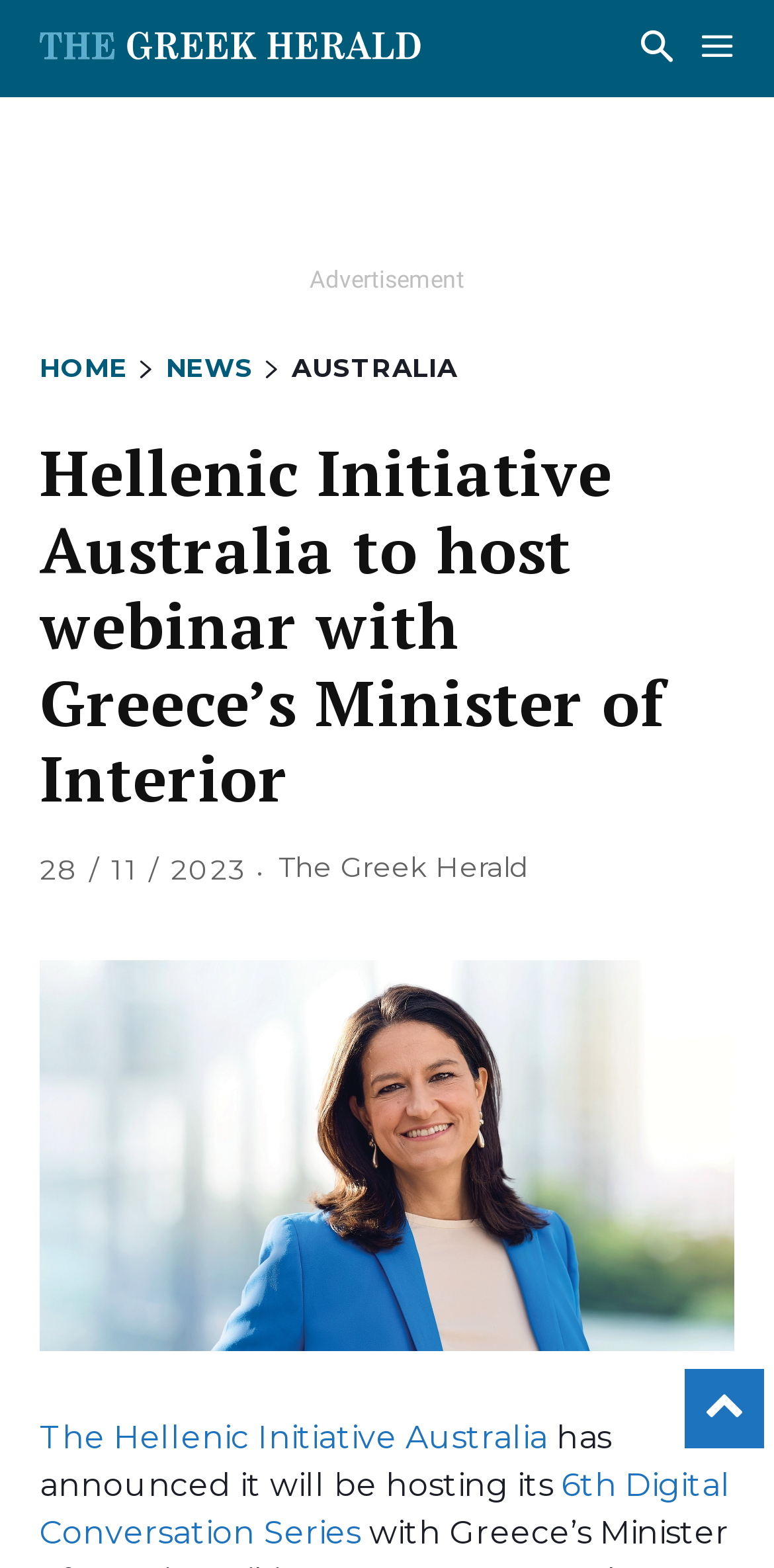Identify the bounding box coordinates of the HTML element based on this description: "The Greek Herald".

[0.36, 0.542, 0.682, 0.565]